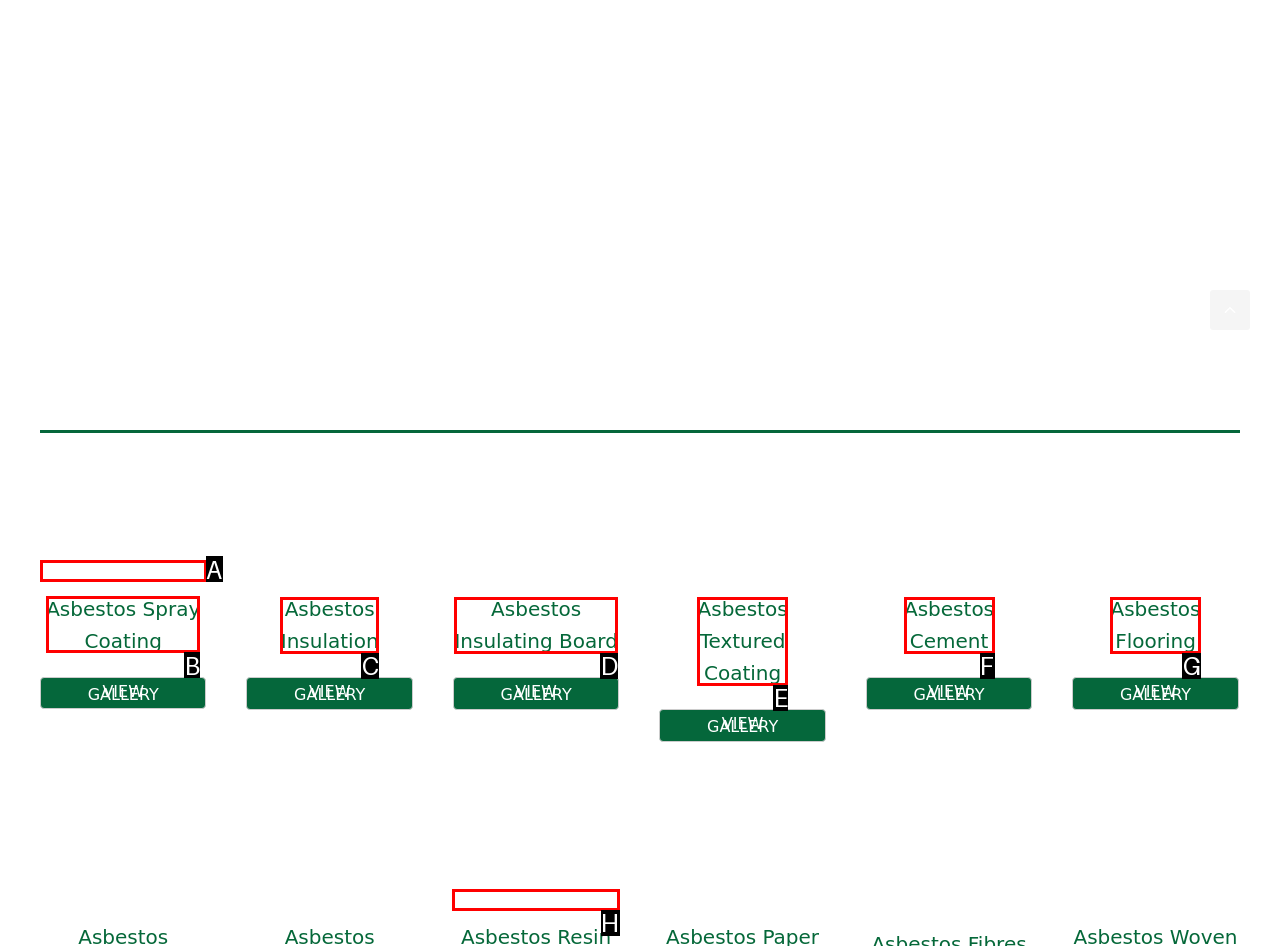Identify the letter of the UI element I need to click to carry out the following instruction: View Asbestos Spray Coating

B